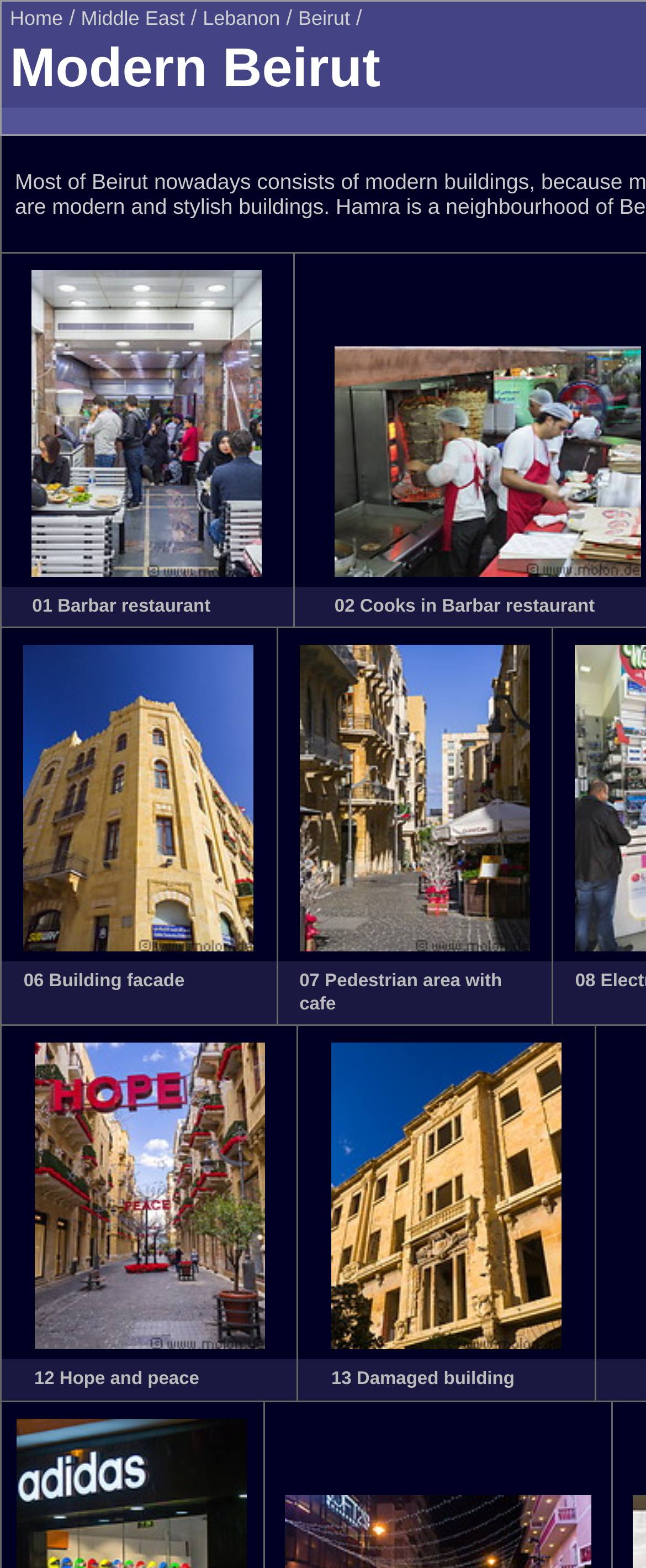Specify the bounding box coordinates of the region I need to click to perform the following instruction: "Go to Middle East". The coordinates must be four float numbers in the range of 0 to 1, i.e., [left, top, right, bottom].

[0.125, 0.004, 0.286, 0.019]